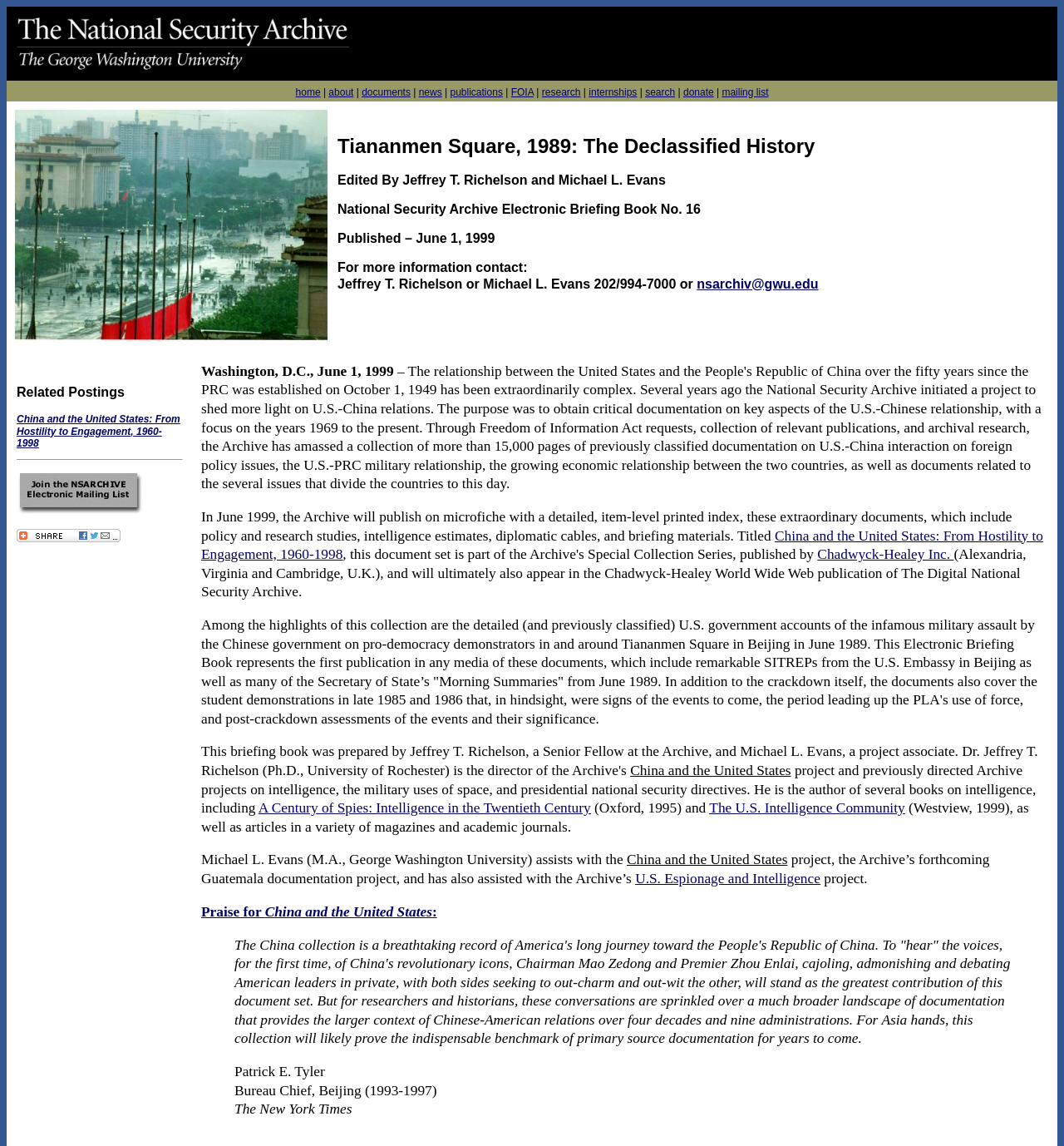Who is the author of the quote in the blockquote?
Answer the question with detailed information derived from the image.

I found the answer by looking at the blockquote element and the StaticText element with the text 'Patrick E. Tyler'. This is the author of the quote in the blockquote.